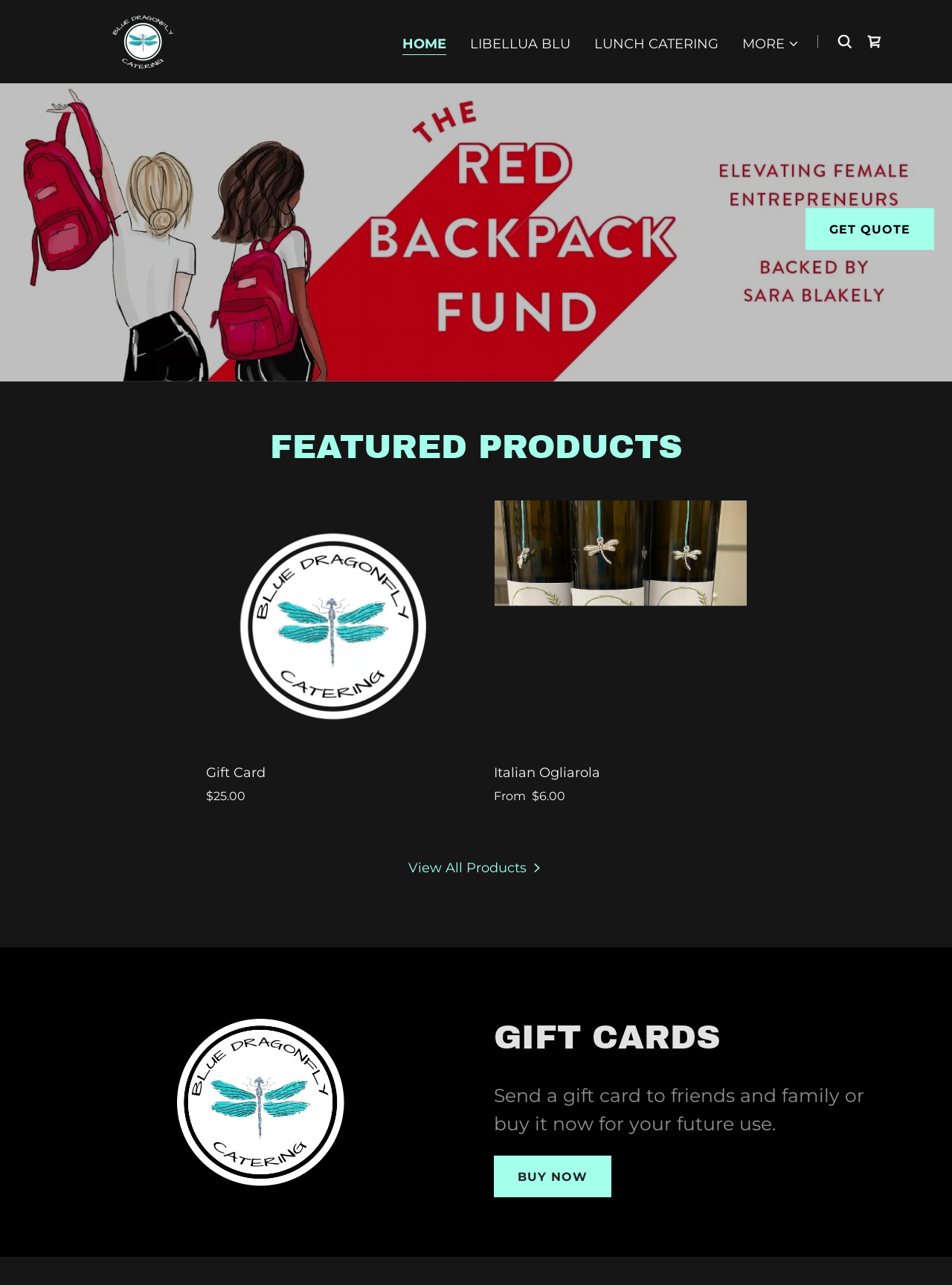Create a full and detailed caption for the entire webpage.

This webpage is about Blue Dragonfly Catering, a catering service that offers various options for events and occasions. At the top, there is a navigation menu with links to different sections, including "HOME", "LIBELLUA BLU", "LUNCH CATERING", and more. The menu is situated at the top center of the page, with a "MORE" button at the far right that expands to reveal more options.

Below the navigation menu, there is a large image that spans the entire width of the page. This image is likely a banner or a hero image that showcases the catering service.

On the left side of the page, there is a section titled "FEATURED PRODUCTS" that displays several products, including a gift card and Italian Ogliarola. Each product has an image, a title, and a price. There is also a "View All Products" link at the bottom of this section.

On the right side of the page, there is a section about gift cards, with a heading and a brief description. This section also includes a "BUY NOW" button.

At the very top left of the page, there is a logo of Blue Dragonfly Catering, which is also a link to the homepage. Next to the logo, there is a shopping cart icon with a link to the cart.

Throughout the page, there are several images, including a background image that spans the entire width of the page. The overall layout is organized, with clear headings and concise text that effectively communicates the services and products offered by Blue Dragonfly Catering.